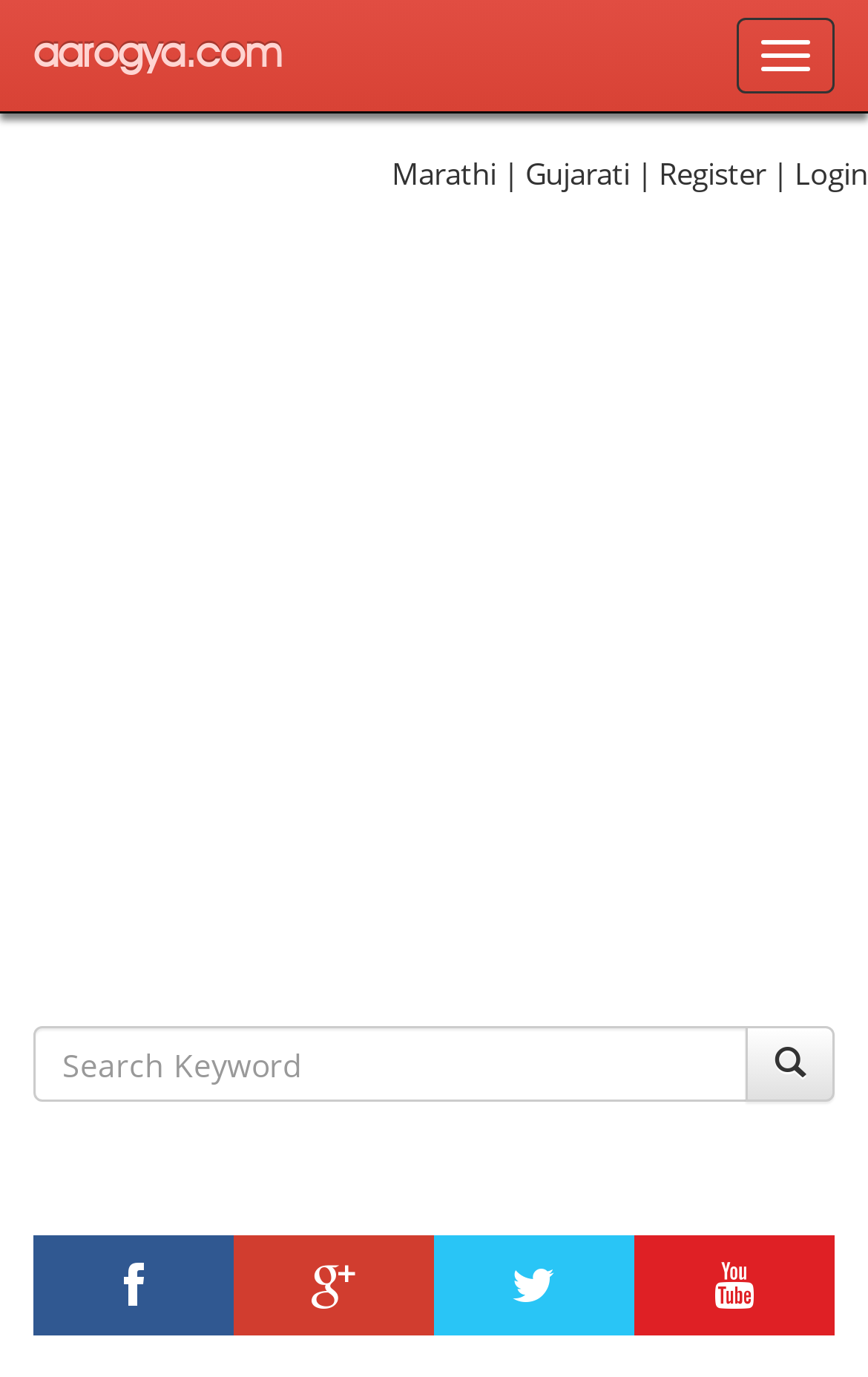Utilize the details in the image to thoroughly answer the following question: What is the function of the button with the '' icon?

The button with the '' icon is located next to the search bar, and it is likely to be the submit button for the search query. This is a common design pattern in search interfaces.